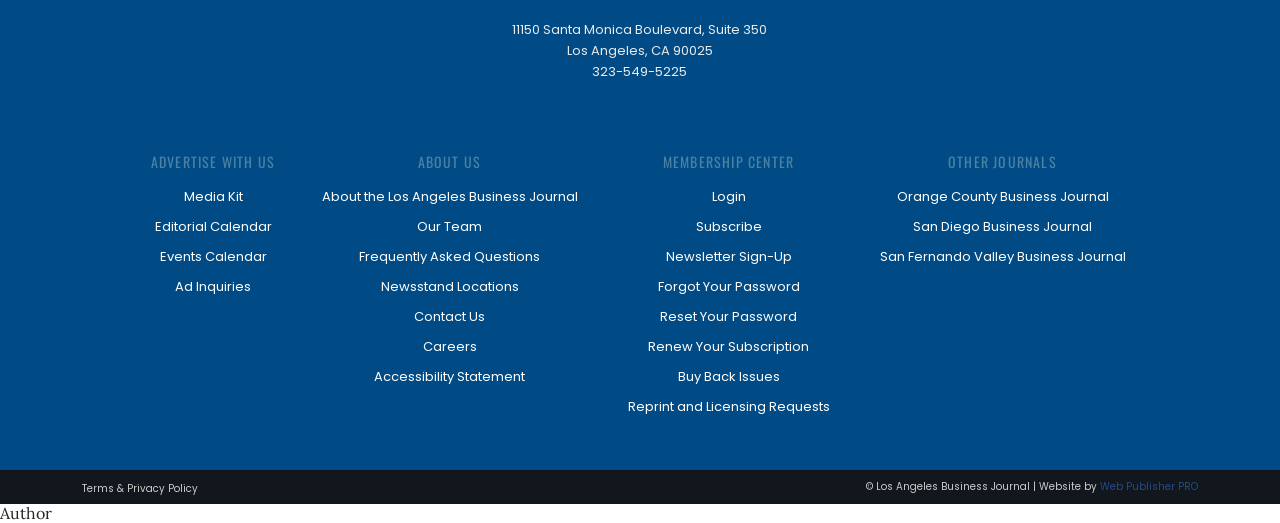Please specify the bounding box coordinates in the format (top-left x, top-left y, bottom-right x, bottom-right y), with all values as floating point numbers between 0 and 1. Identify the bounding box of the UI element described by: Reprint and Licensing Requests

[0.49, 0.749, 0.648, 0.806]